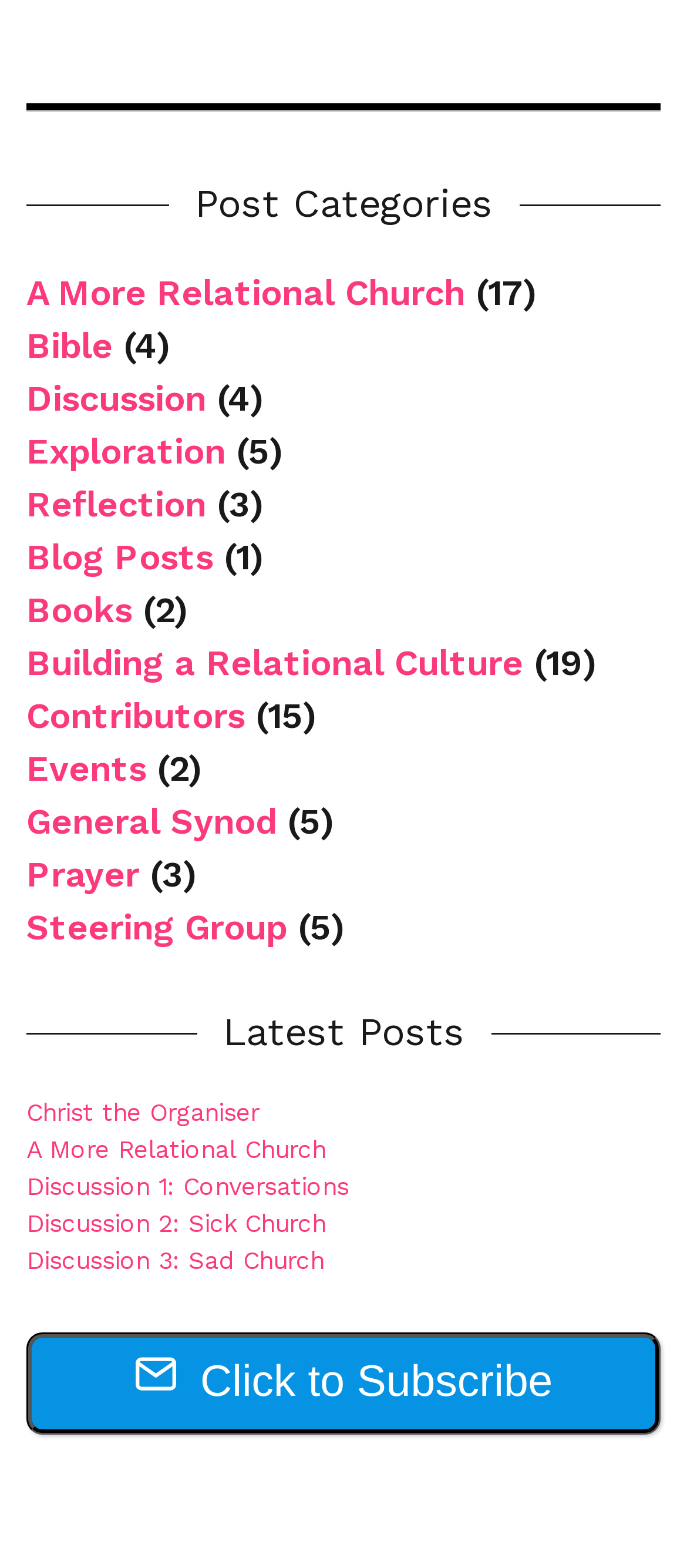Locate the bounding box coordinates of the clickable element to fulfill the following instruction: "Click on 'A More Relational Church'". Provide the coordinates as four float numbers between 0 and 1 in the format [left, top, right, bottom].

[0.038, 0.173, 0.677, 0.2]